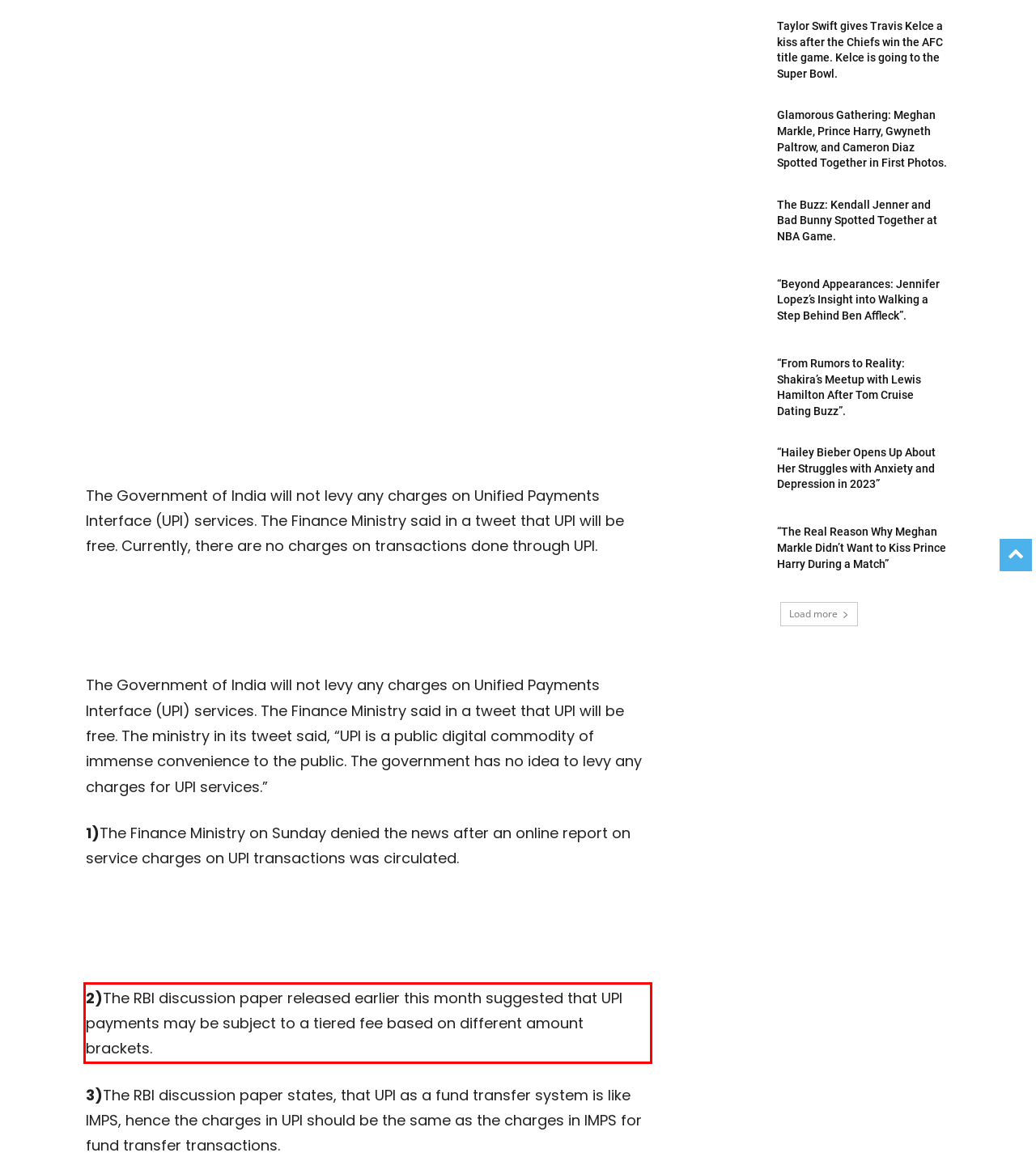Identify and extract the text within the red rectangle in the screenshot of the webpage.

2)The RBI discussion paper released earlier this month suggested that UPI payments may be subject to a tiered fee based on different amount brackets.